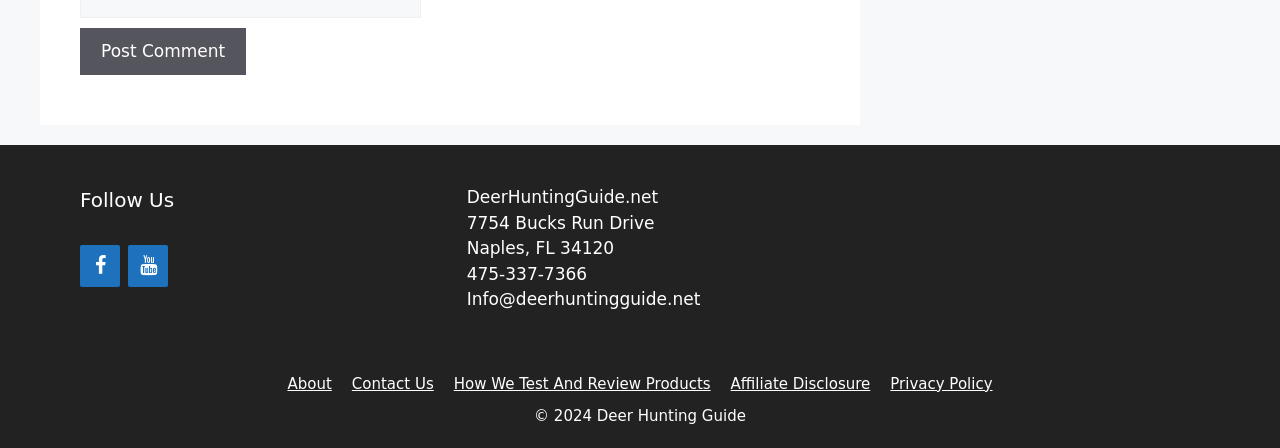Provide a brief response to the question below using a single word or phrase: 
What social media platforms are linked?

Facebook, YouTube